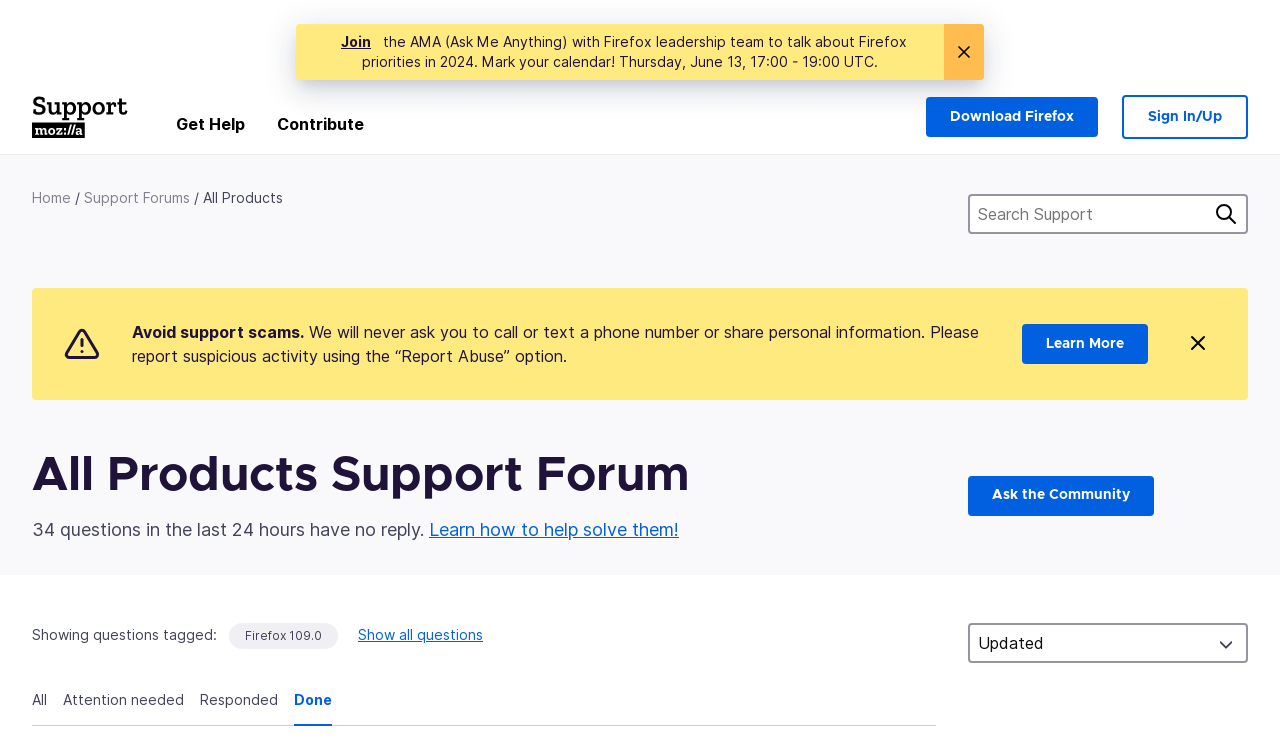Can you specify the bounding box coordinates for the region that should be clicked to fulfill this instruction: "Get help".

[0.125, 0.138, 0.204, 0.205]